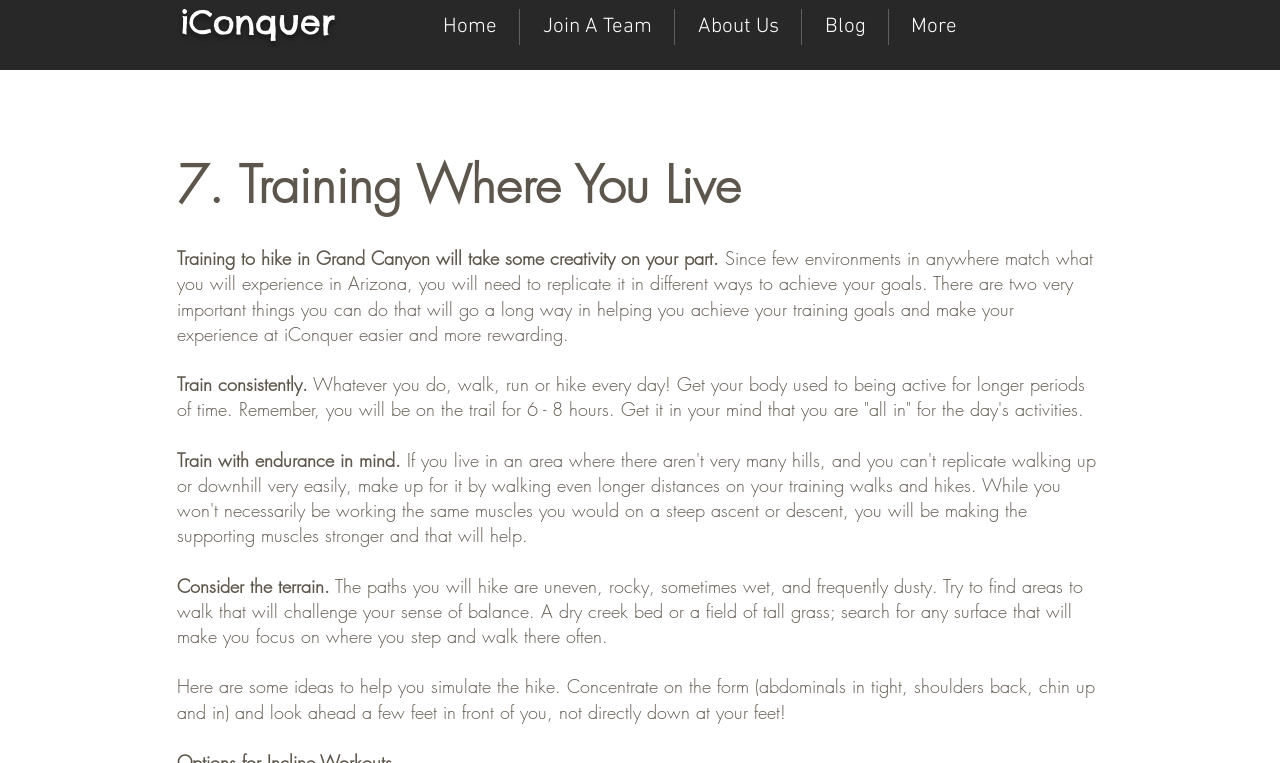Generate a thorough description of the webpage.

The webpage is about training for a hike in Grand Canyon, specifically Step 7: Training Where You Live. At the top left, there is a link to "iConquer", and to the right, a navigation menu labeled "Site" with links to "Home", "Join A Team", "About Us", "Blog", and "More". 

Below the navigation menu, there is a title "7. Training Where You Live" followed by a brief introduction to the importance of creative training for hiking in Grand Canyon. 

The main content of the webpage is divided into three sections. The first section advises readers to "Train consistently" and provides guidance on how to do so, such as walking, running, or hiking every day to get the body used to being active for longer periods. 

The second section recommends "Train with endurance in mind" and suggests considering the terrain, such as uneven, rocky, and dusty paths. It also provides ideas for simulating the hike, like finding areas to walk that challenge balance, and focusing on form and looking ahead. 

Throughout the webpage, there are no images, but there are several blocks of text that provide detailed information and guidance on training for the hike.